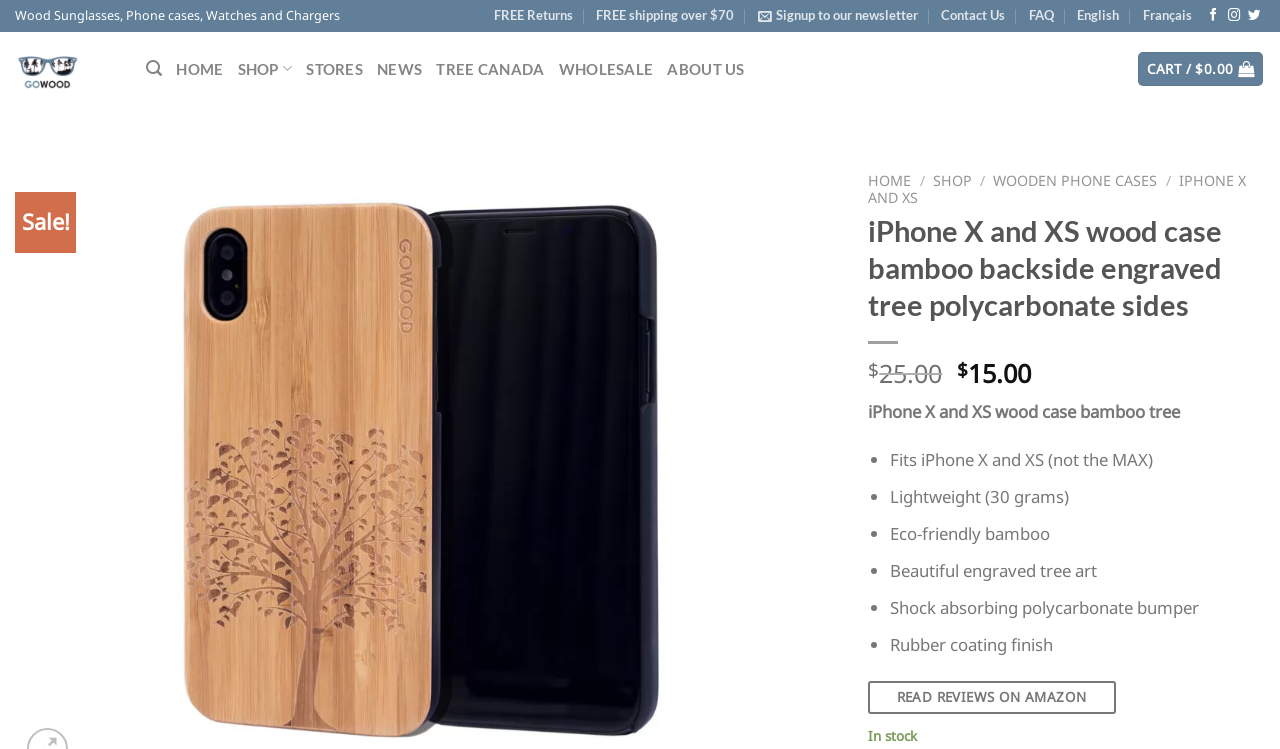Give a short answer using one word or phrase for the question:
What is the current price of the phone case?

$15.00